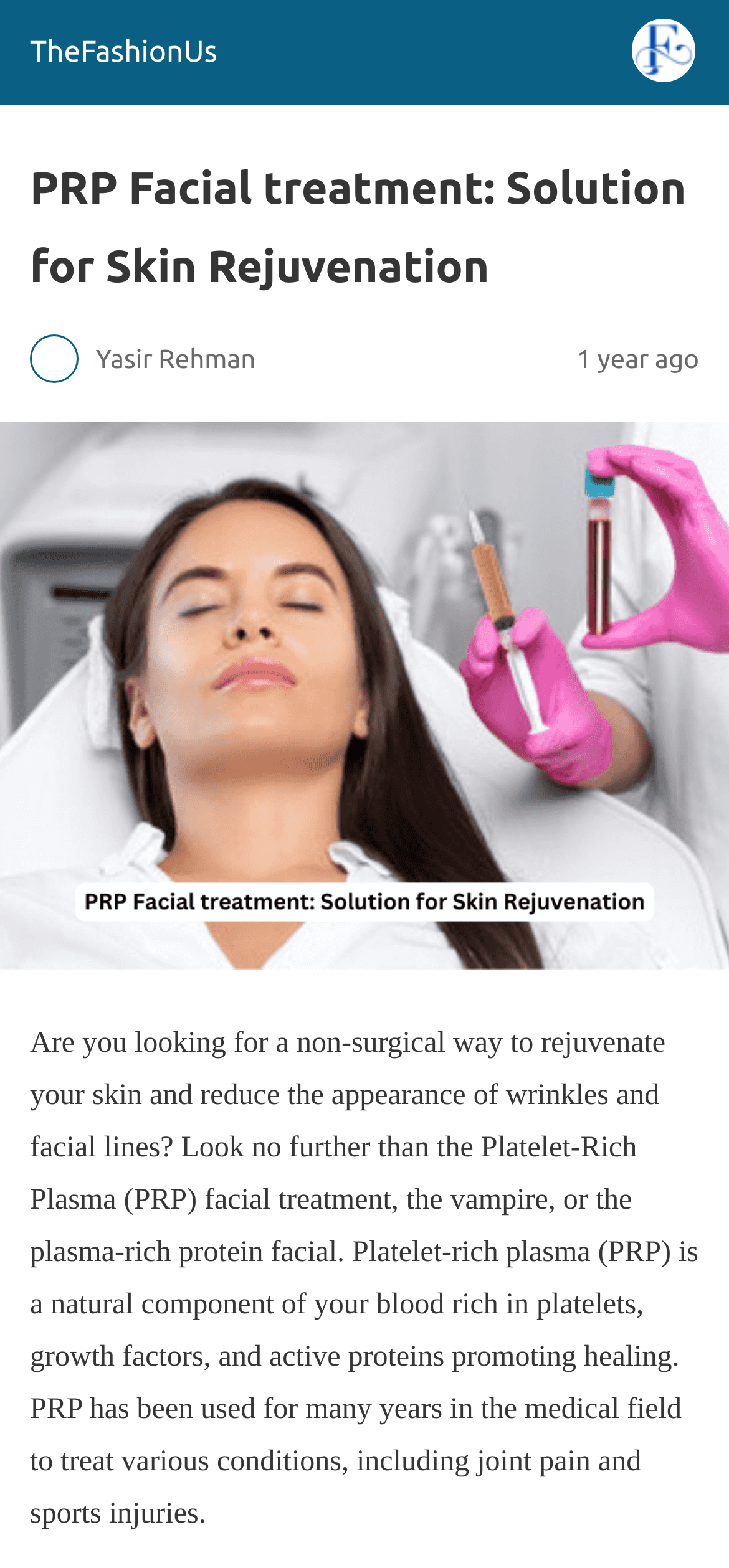How long ago was the webpage content published?
Identify the answer in the screenshot and reply with a single word or phrase.

1 year ago